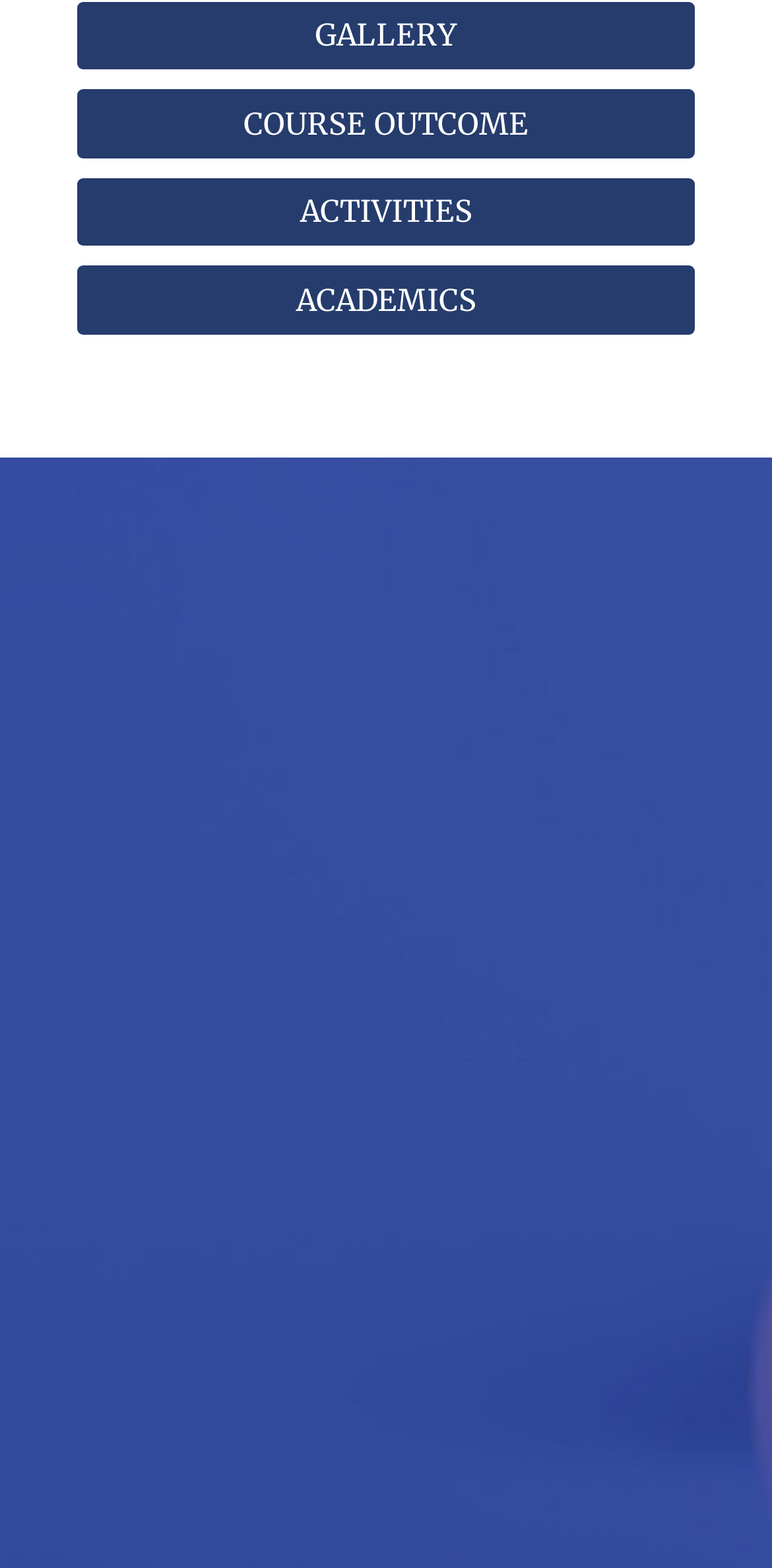How many quick links are available?
Based on the screenshot, give a detailed explanation to answer the question.

The quick links can be found in the link elements with bounding box coordinates [0.1, 0.865, 0.292, 0.888], [0.1, 0.897, 0.231, 0.92], [0.1, 0.929, 0.244, 0.952], [0.1, 0.961, 0.203, 0.983], and [0.1, 0.691, 0.236, 0.714]. There are 5 quick links in total.